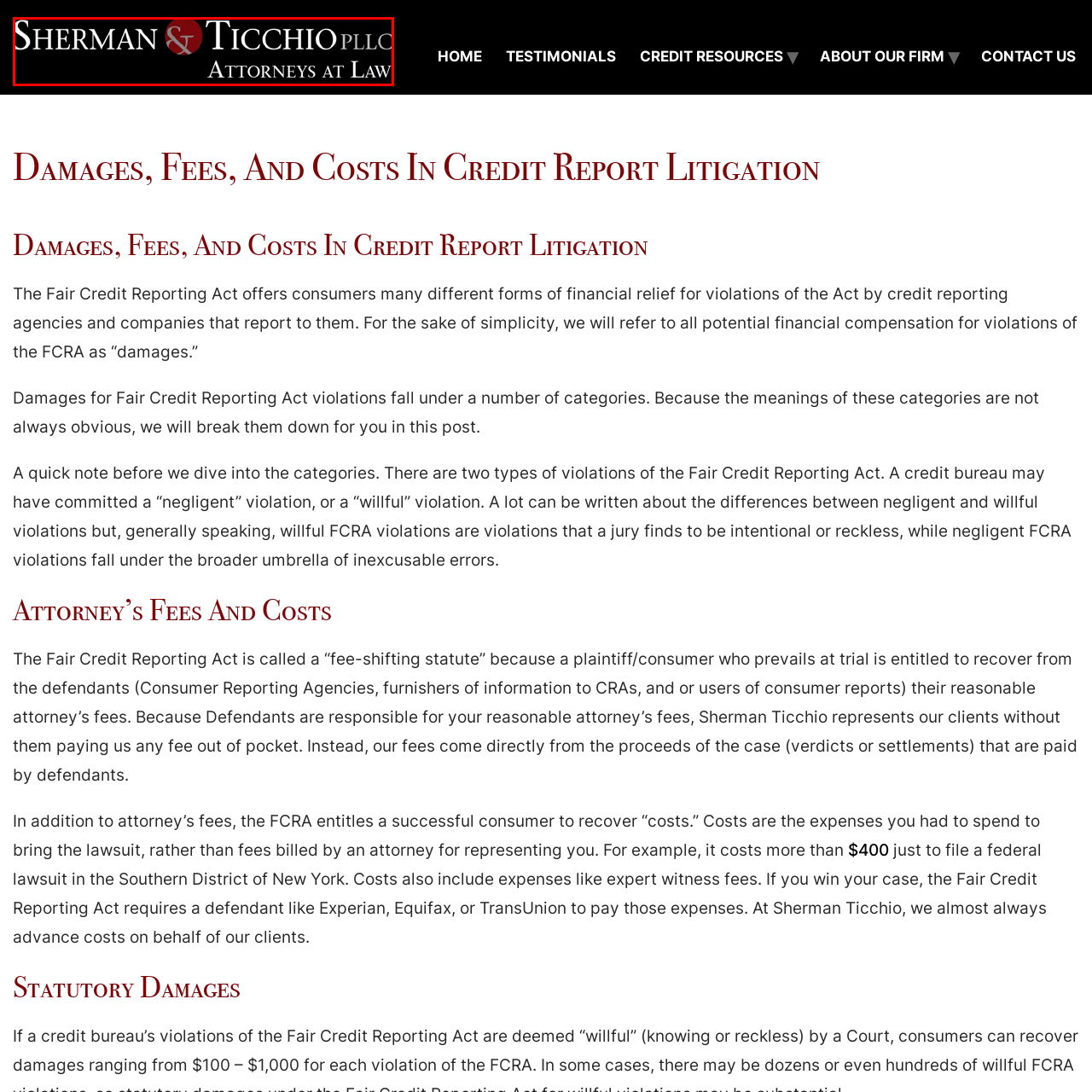Focus on the content within the red bounding box and answer this question using a single word or phrase: What is the firm's area of expertise?

Credit report litigation